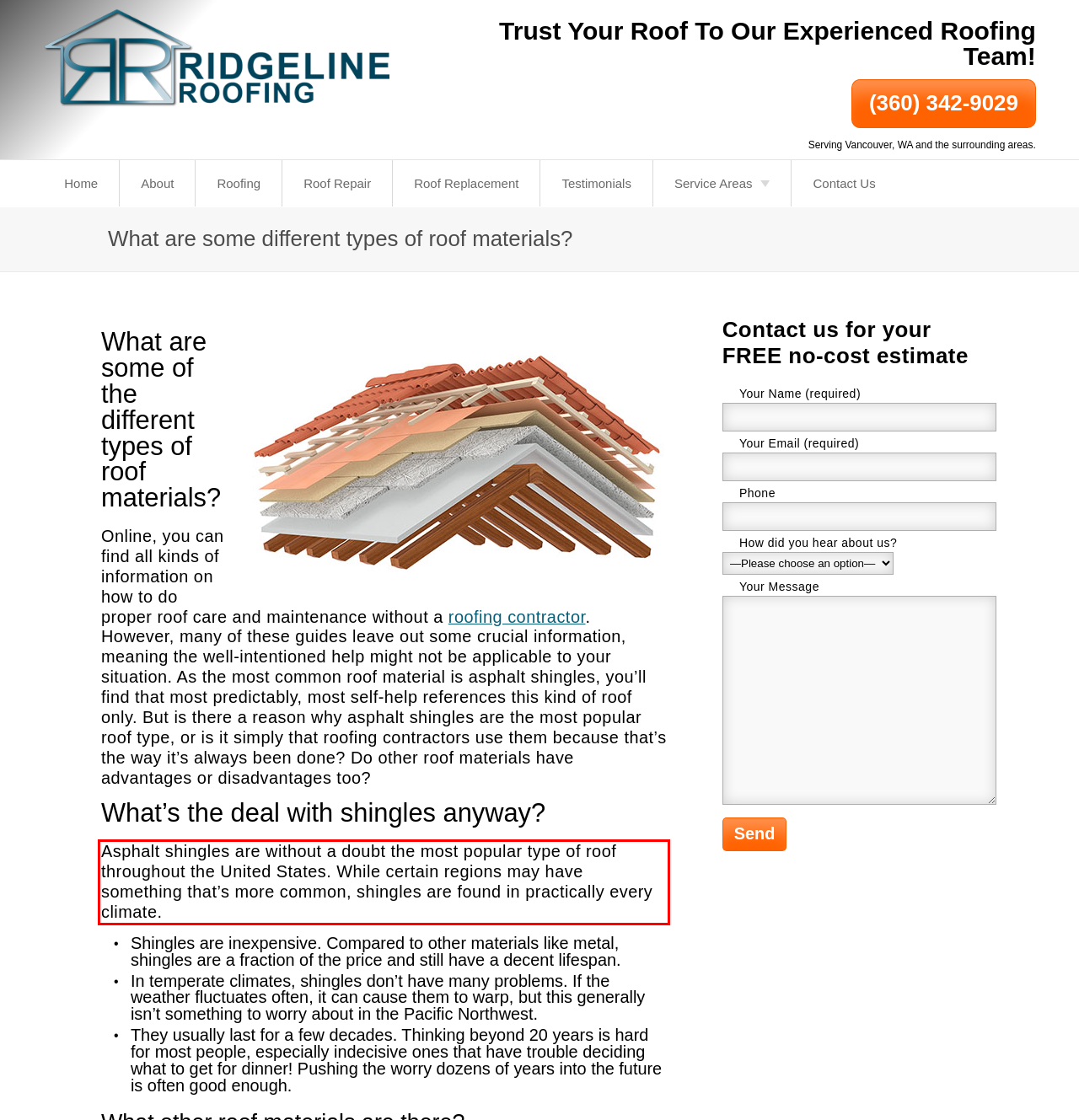Please examine the screenshot of the webpage and read the text present within the red rectangle bounding box.

Asphalt shingles are without a doubt the most popular type of roof throughout the United States. While certain regions may have something that’s more common, shingles are found in practically every climate.